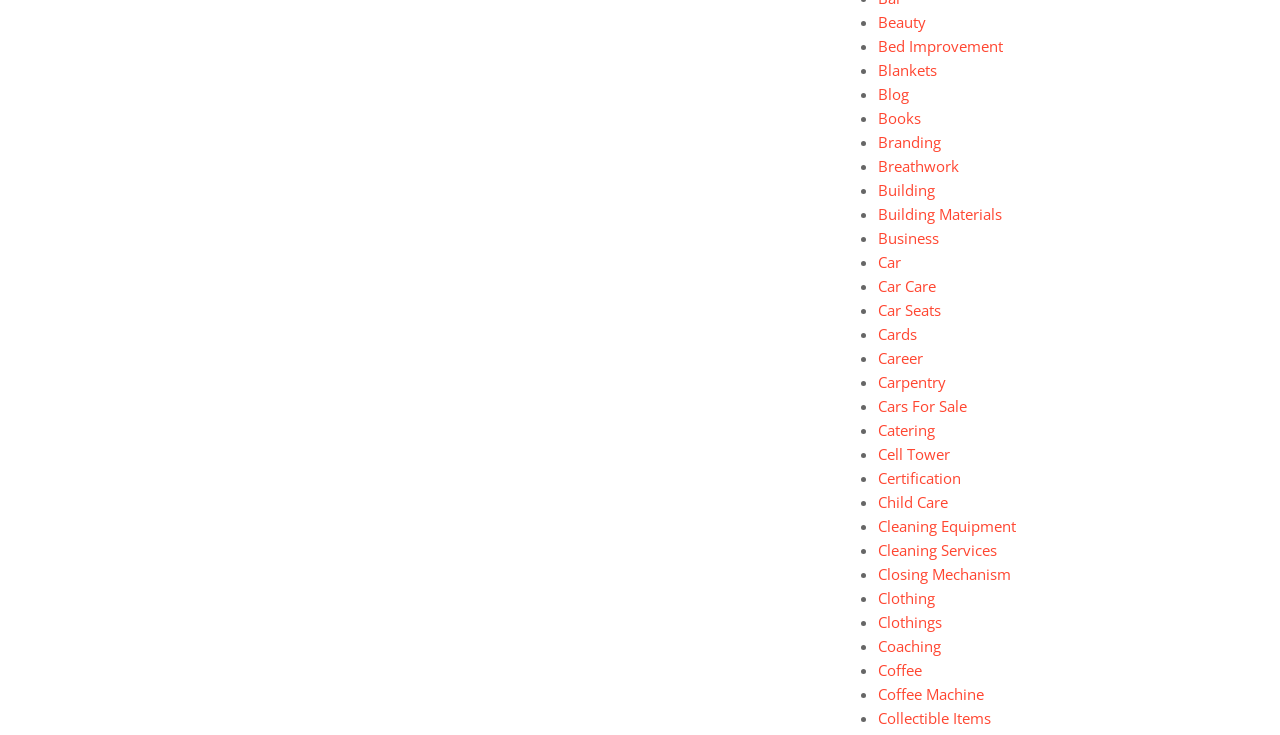Give a short answer using one word or phrase for the question:
Is there a category for 'Food'?

No